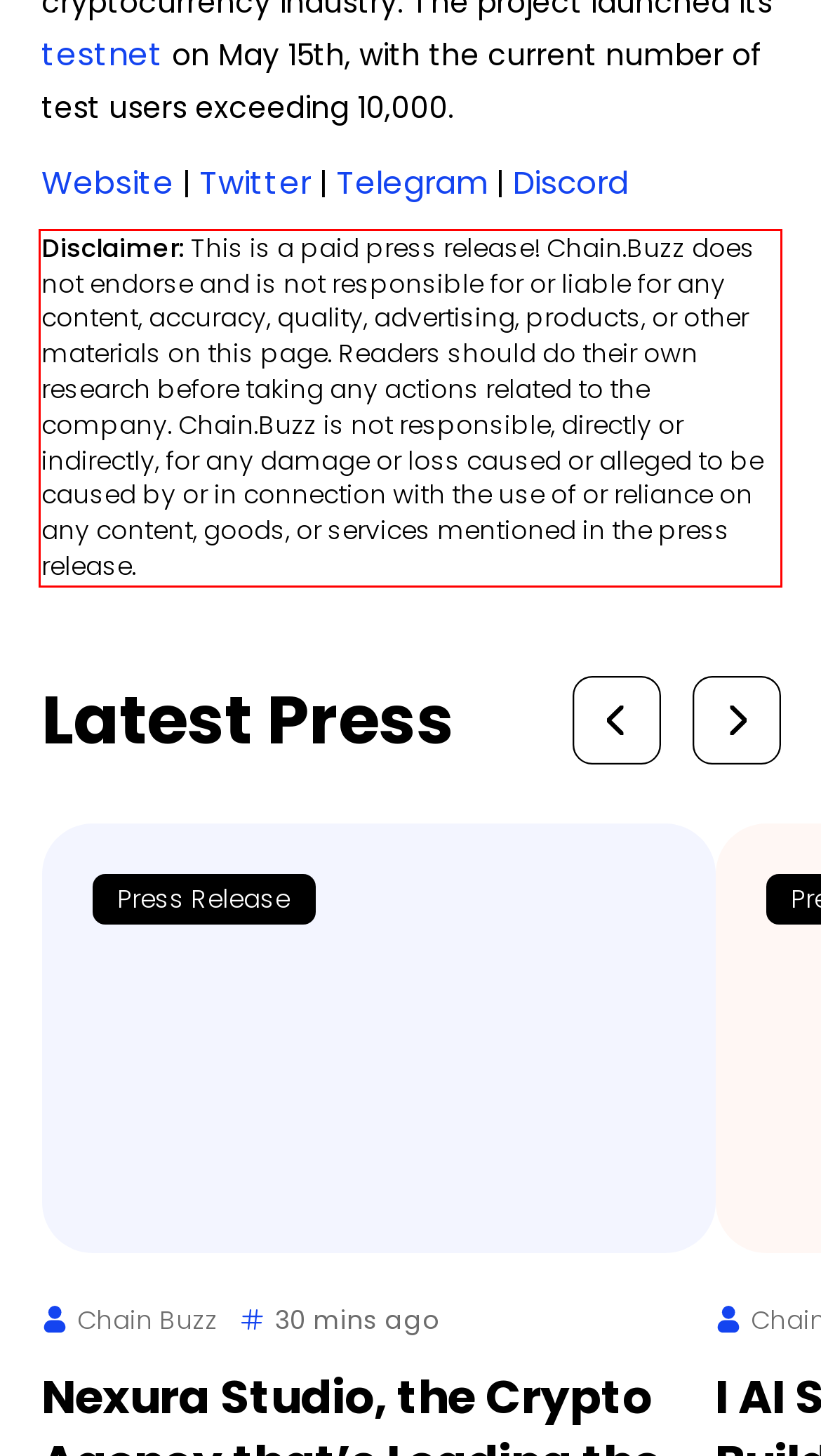You are presented with a screenshot containing a red rectangle. Extract the text found inside this red bounding box.

Disclaimer: This is a paid press release! Chain.Buzz does not endorse and is not responsible for or liable for any content, accuracy, quality, advertising, products, or other materials on this page. Readers should do their own research before taking any actions related to the company. Chain.Buzz is not responsible, directly or indirectly, for any damage or loss caused or alleged to be caused by or in connection with the use of or reliance on any content, goods, or services mentioned in the press release.